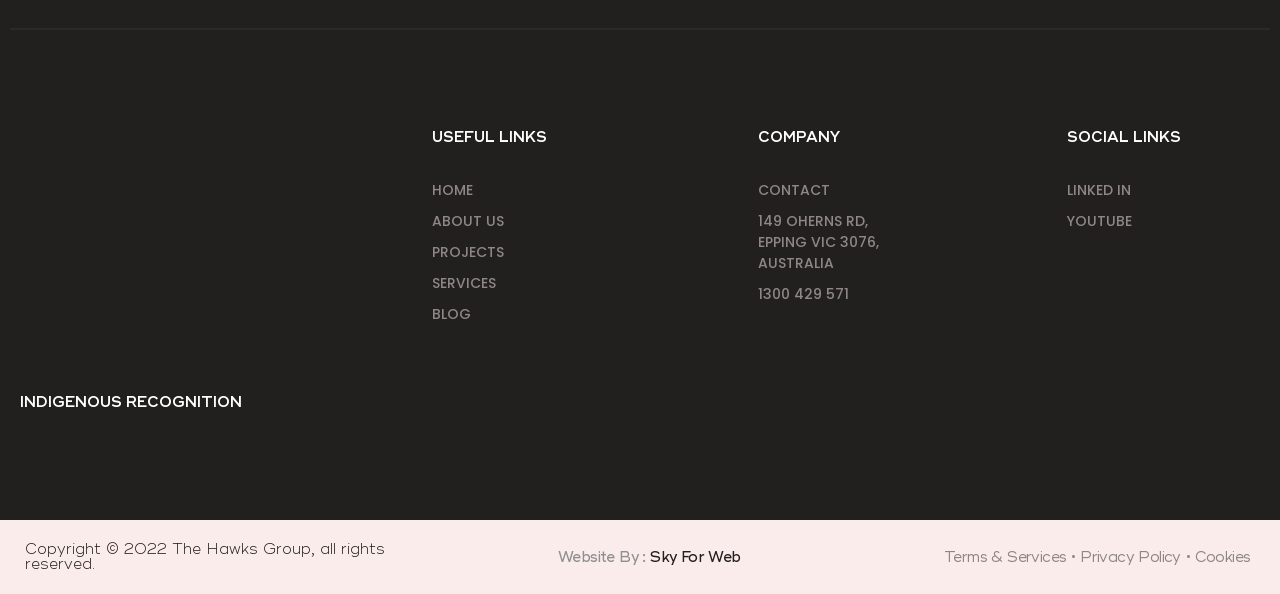Can you provide the bounding box coordinates for the element that should be clicked to implement the instruction: "view company contact information"?

[0.592, 0.355, 0.678, 0.389]